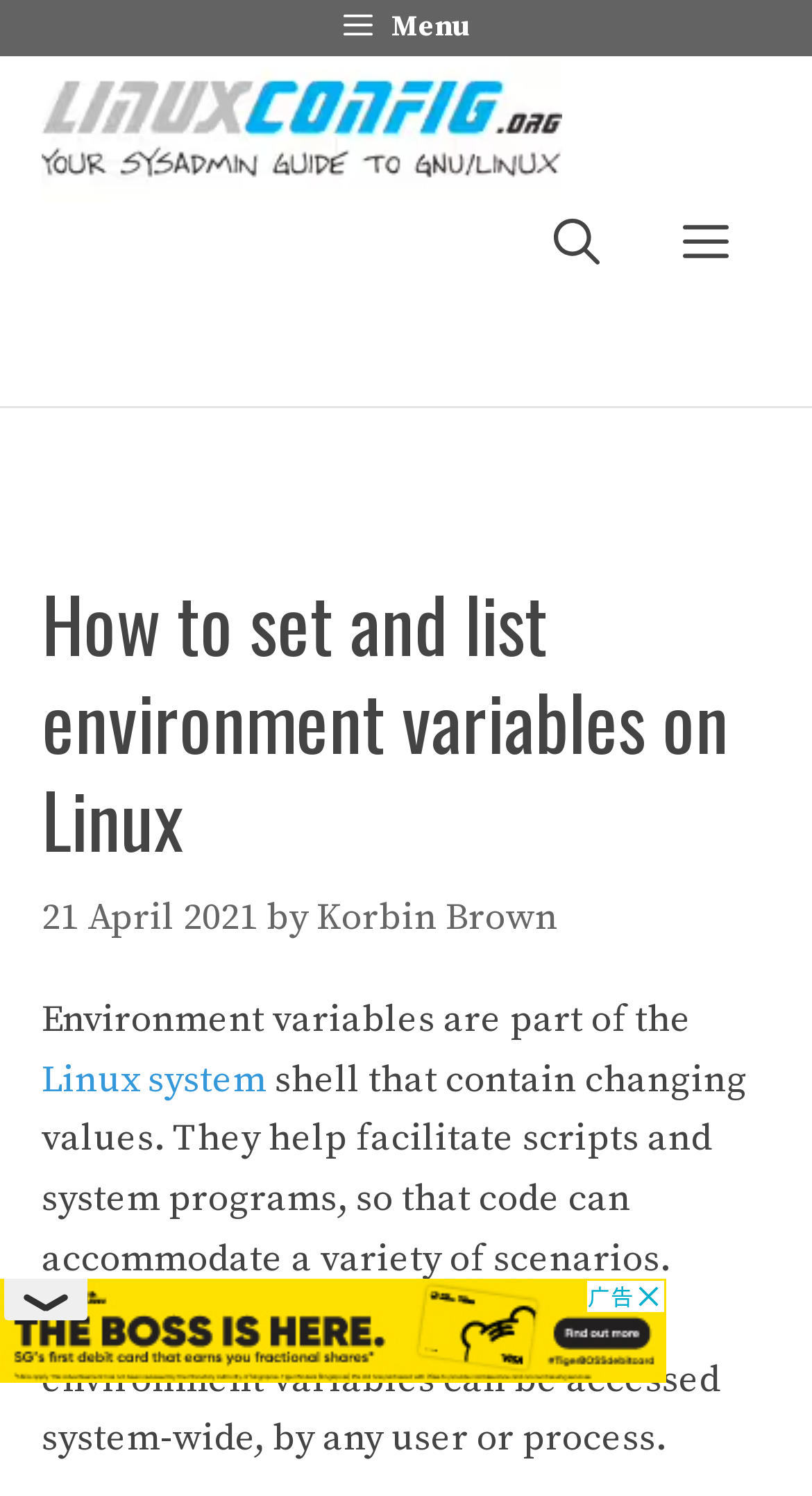Determine the bounding box coordinates of the UI element described below. Use the format (top-left x, top-left y, bottom-right x, bottom-right y) with floating point numbers between 0 and 1: Menu

[0.0, 0.0, 1.0, 0.038]